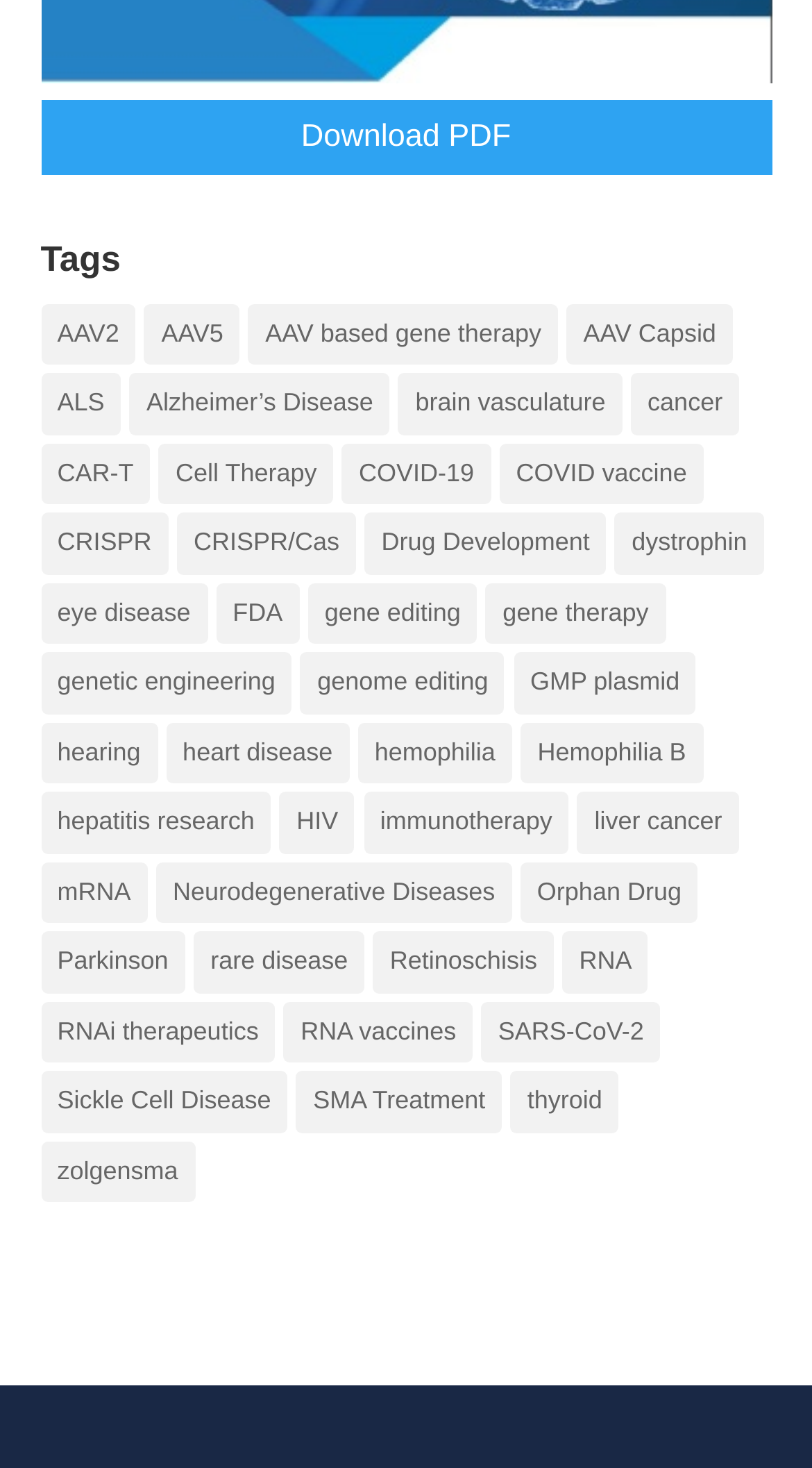Please determine the bounding box coordinates of the element's region to click for the following instruction: "Explore AAV2 related items".

[0.05, 0.207, 0.167, 0.249]